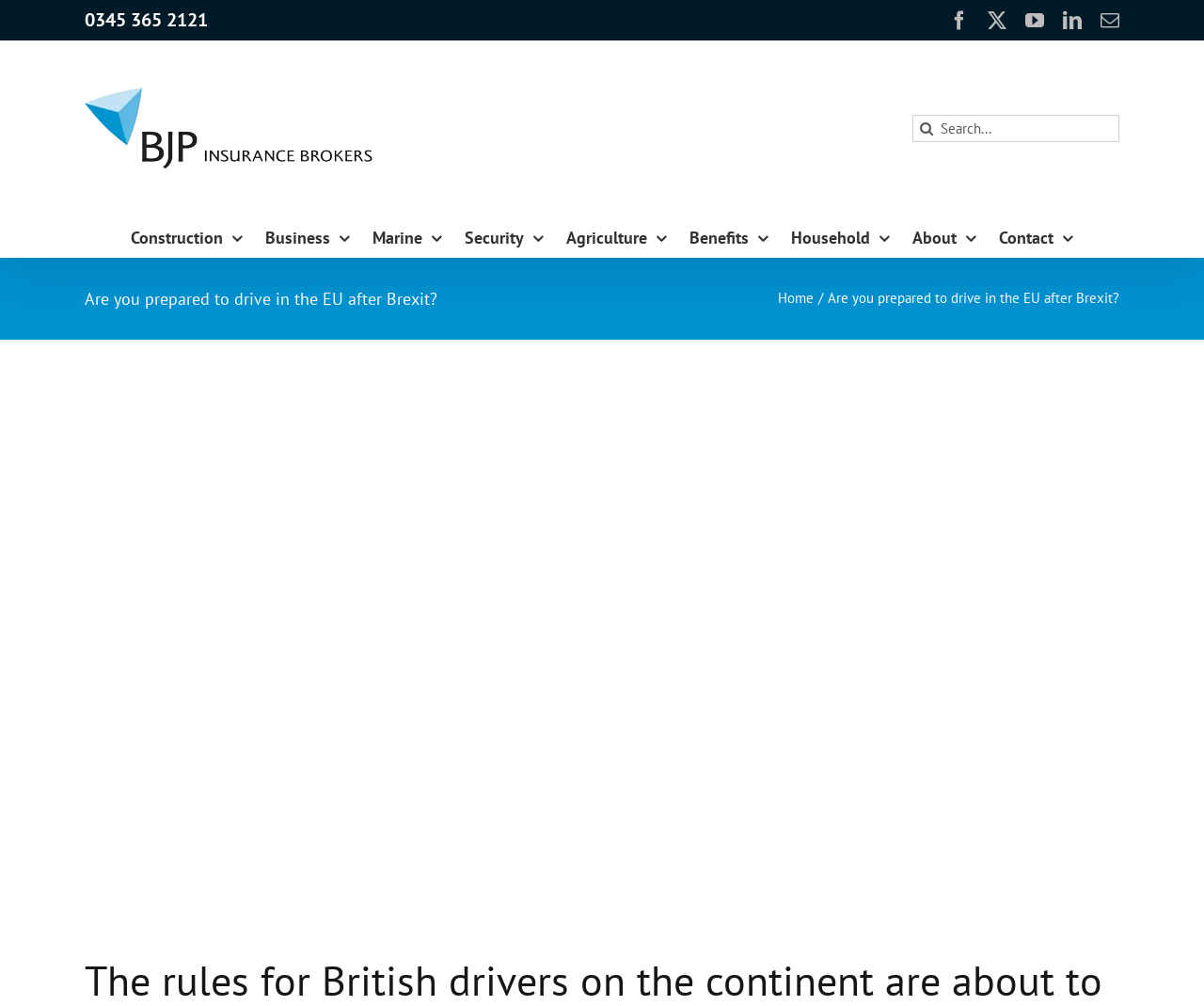Please predict the bounding box coordinates of the element's region where a click is necessary to complete the following instruction: "Call the phone number". The coordinates should be represented by four float numbers between 0 and 1, i.e., [left, top, right, bottom].

[0.07, 0.007, 0.173, 0.032]